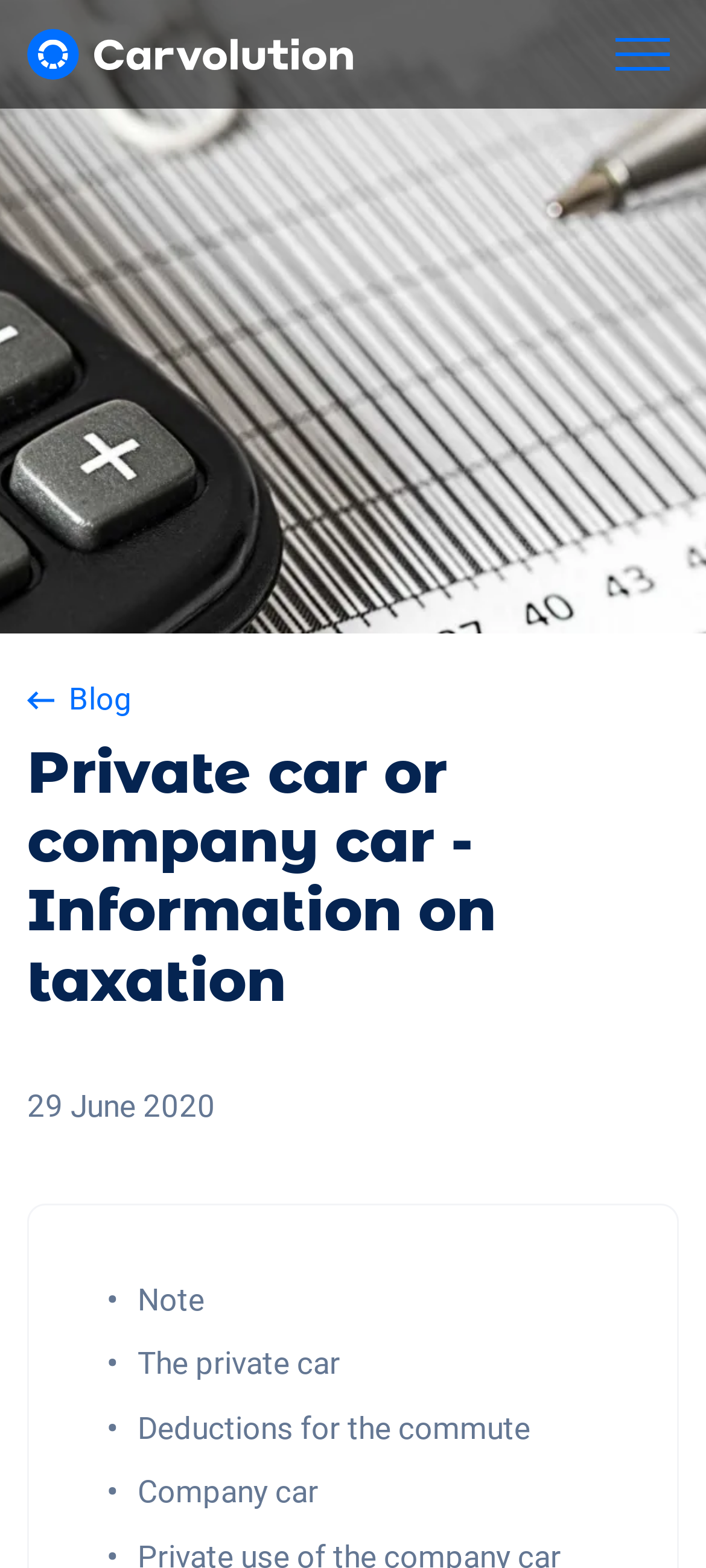Offer an extensive depiction of the webpage and its key elements.

The webpage is about taxation of private and company cars, providing information on the differences between the two and what to consider. At the top left corner, there is a logo of Carvolution, accompanied by a link to the Carvolution website. Below the logo, a large image takes up the full width of the page, with a caption "Tax private car." 

On the top right side, there is a link to the blog section. Below the image, a heading "Private car or company car - Information on taxation" is centered, followed by a date "29 June 2020" on the left side. 

Further down, there are four links arranged vertically on the left side, labeled "Note", "The private car", "Deductions for the commute", and "Company car", which likely provide more detailed information on each topic.